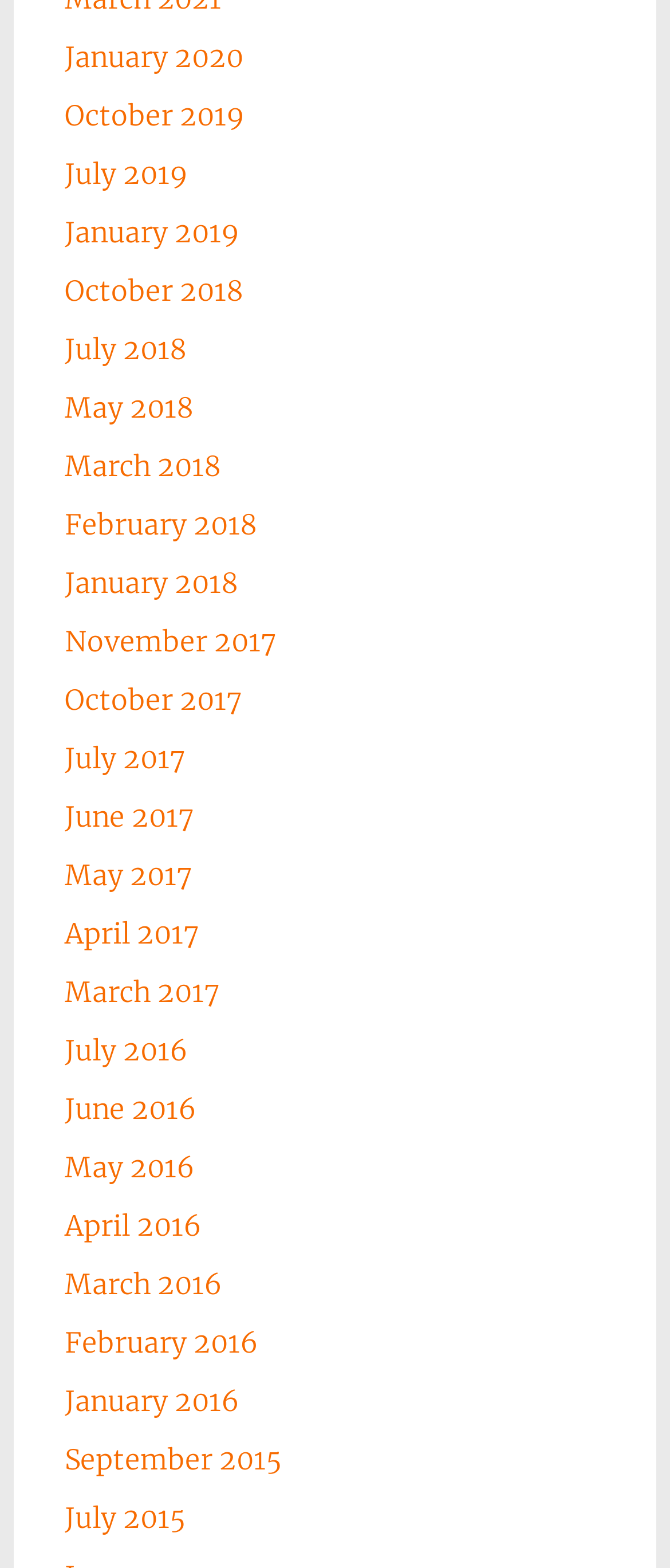From the webpage screenshot, predict the bounding box of the UI element that matches this description: "Cookie政策".

None